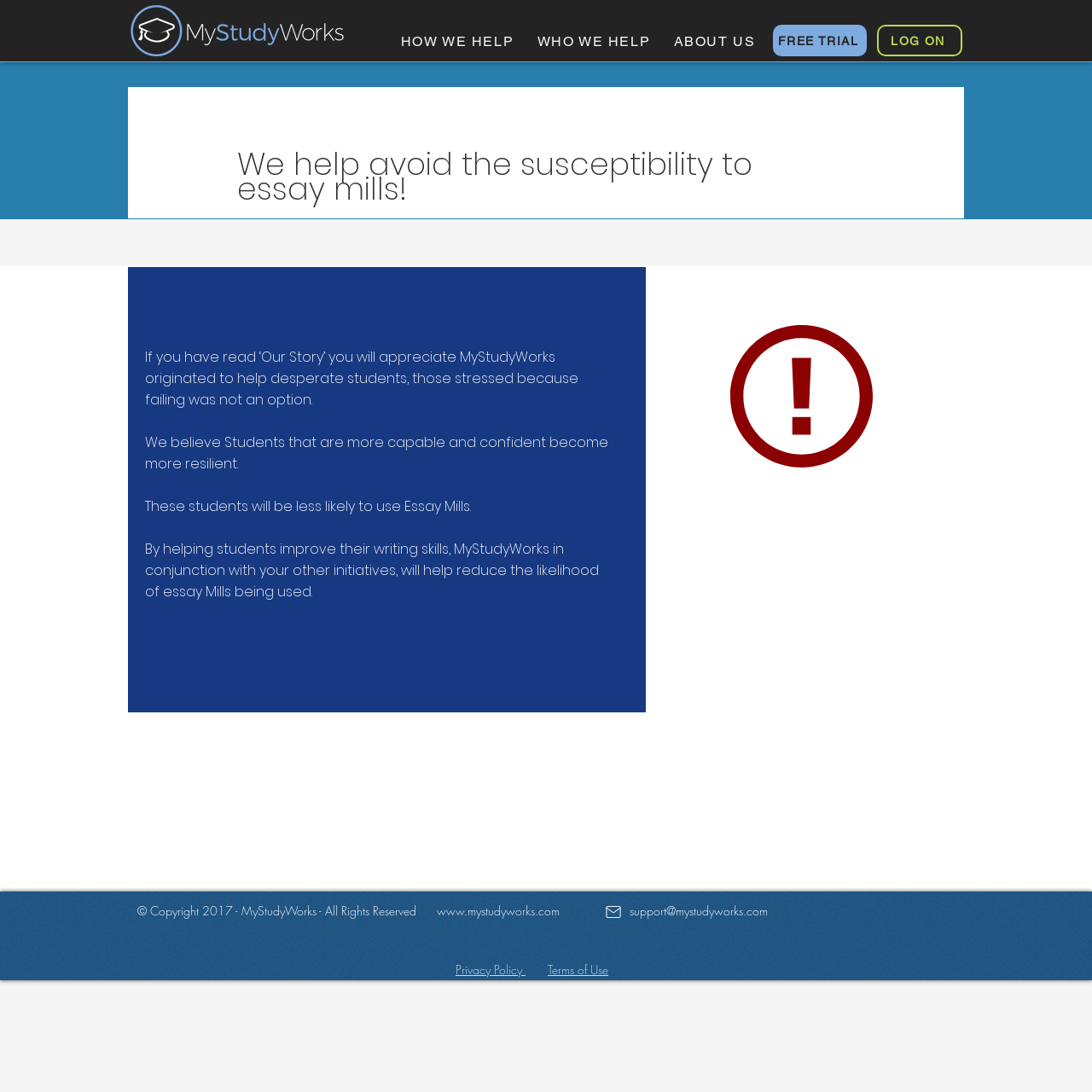Describe all visible elements and their arrangement on the webpage.

The webpage is about Combating the use of Essay Mills, specifically introducing MyStudyWorks. At the top left corner, there is a logo of MyStudyWorks, which is an image. Next to the logo, there is a navigation menu with three buttons: "HOW WE HELP", "WHO WE HELP", and a link "ABOUT US". On the right side of the navigation menu, there are two links: "FREE TRIAL" and "LOG ON".

Below the navigation menu, there is a main content area. The first text block reads, "We help avoid the susceptibility to essay mills!" This is followed by a paragraph describing the origin of MyStudyWorks, which aims to help desperate students. The next three text blocks explain the mission of MyStudyWorks, stating that by improving students' writing skills, they will be less likely to use Essay Mills.

At the bottom of the page, there is a footer section with copyright information, "© Copyright 2017 - MyStudyWorks - All Rights Reserved". Next to the copyright information, there are four links: the website URL, an email address, "Privacy Policy", and "Terms of Use".